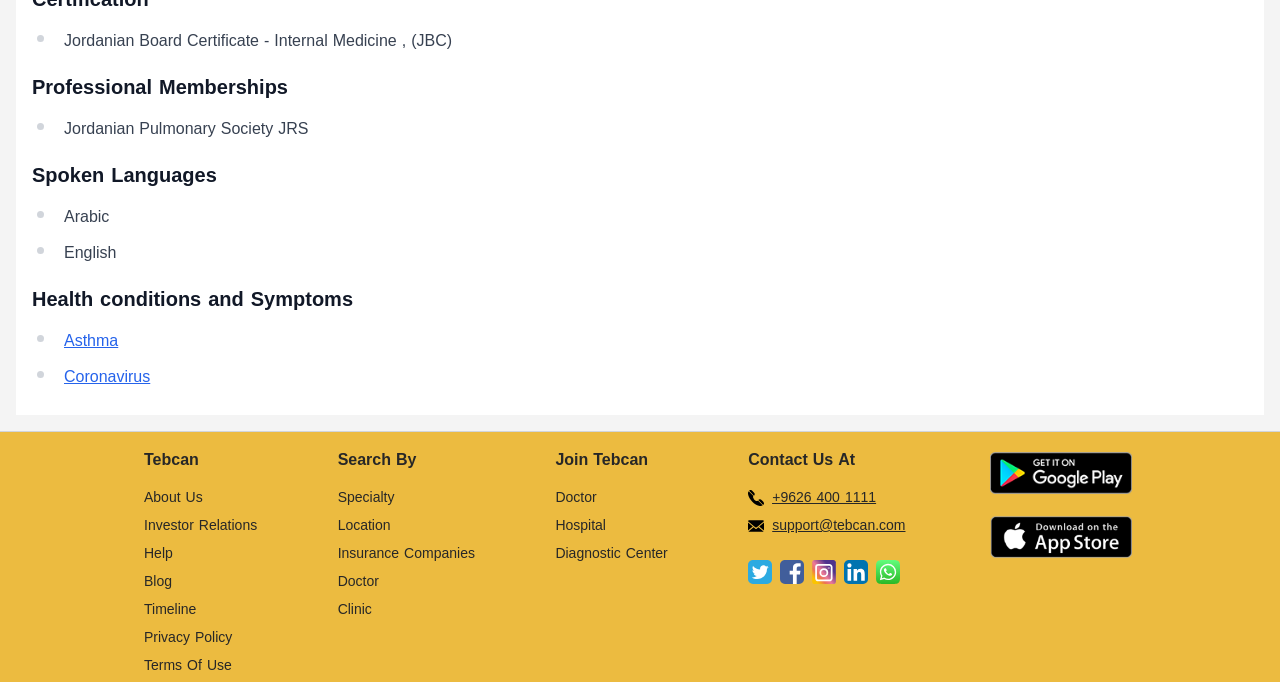Could you find the bounding box coordinates of the clickable area to complete this instruction: "Click on Search By"?

[0.264, 0.651, 0.325, 0.696]